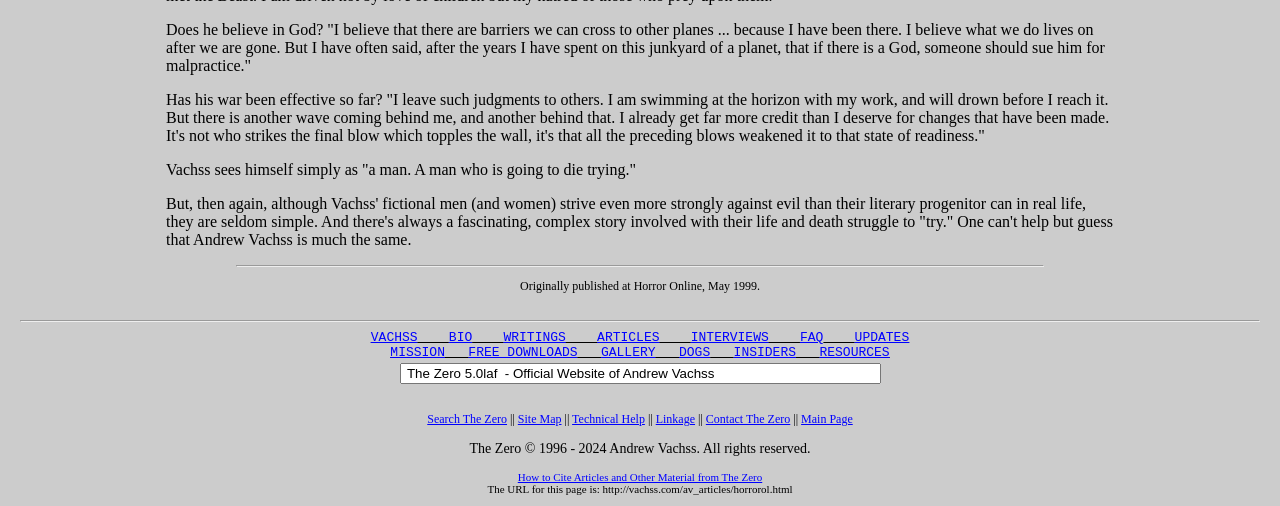Find and indicate the bounding box coordinates of the region you should select to follow the given instruction: "Click on VACHSS".

[0.29, 0.652, 0.326, 0.682]